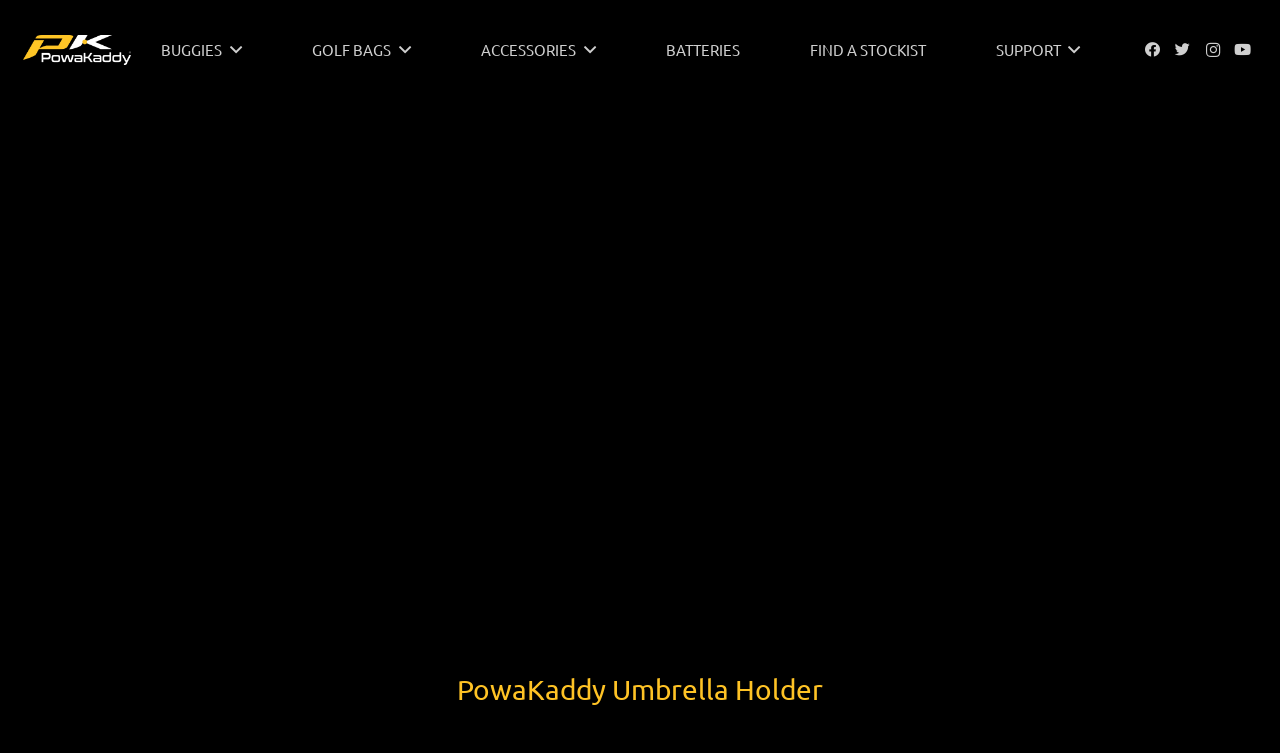What is the purpose of the 'FIND A STOCKIST' link?
Kindly offer a comprehensive and detailed response to the question.

I inferred the purpose of the 'FIND A STOCKIST' link by its text content, which suggests that it is meant to help users find a stockist or a retailer that sells PowaKaddy products.